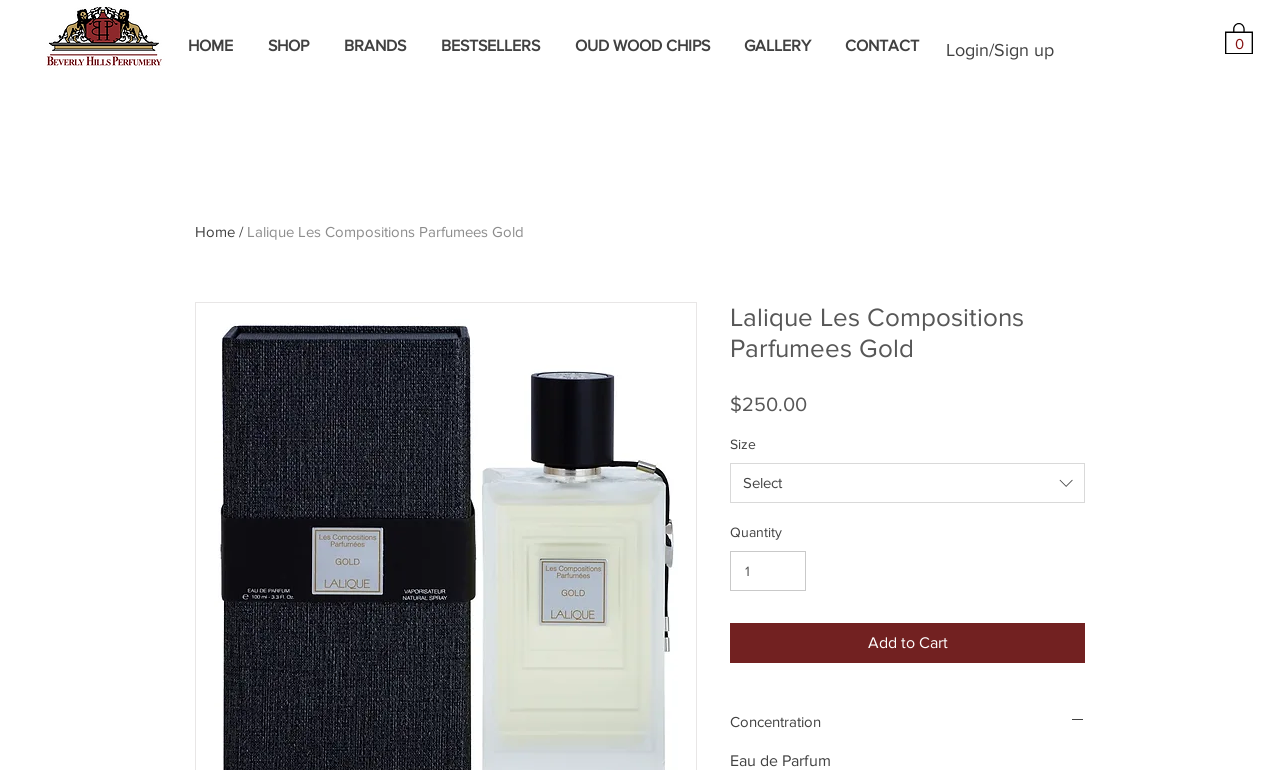Answer the question with a brief word or phrase:
How many items are in the cart?

0